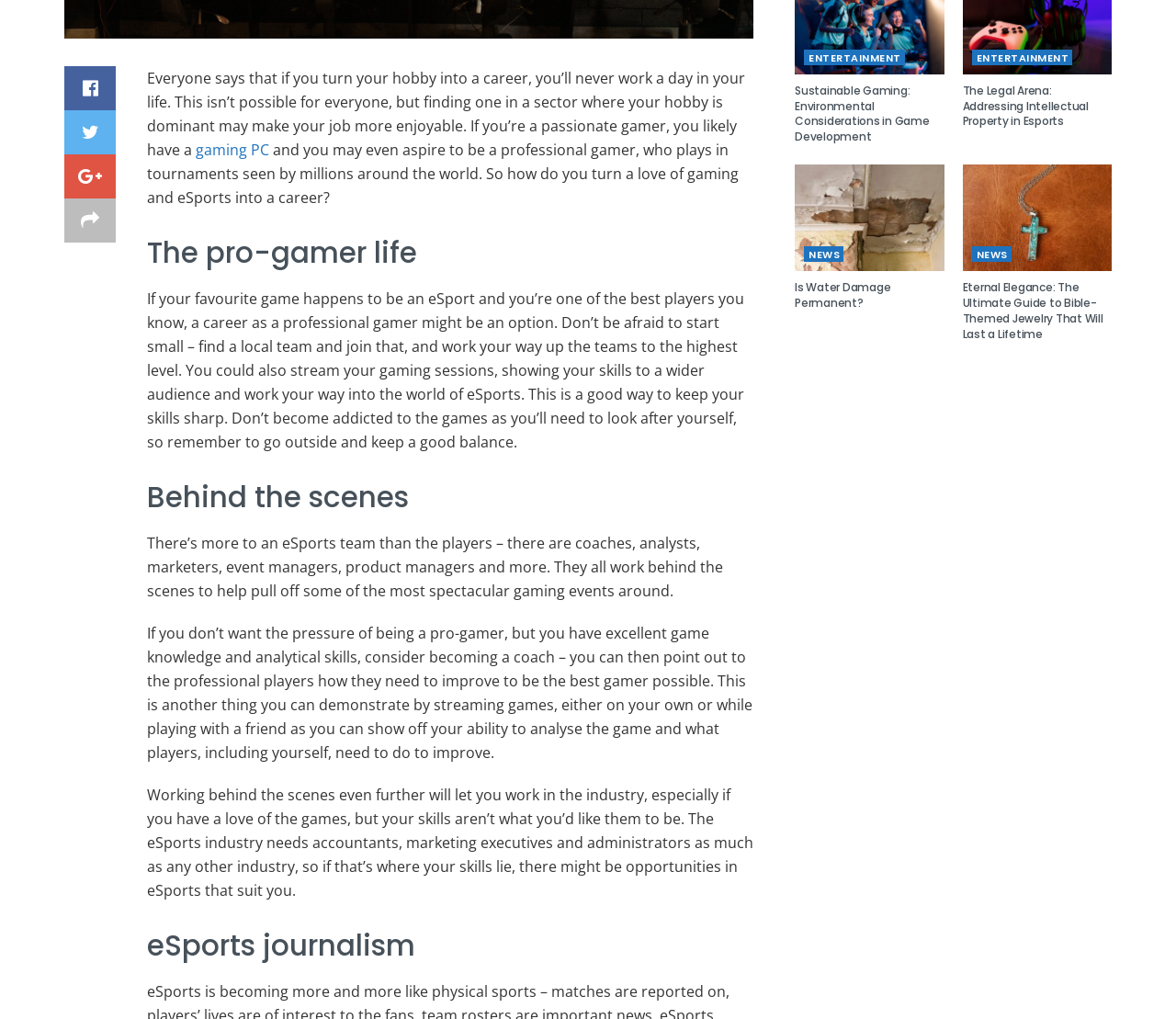From the element description: "Share on Twitter", extract the bounding box coordinates of the UI element. The coordinates should be expressed as four float numbers between 0 and 1, in the order [left, top, right, bottom].

[0.055, 0.109, 0.098, 0.152]